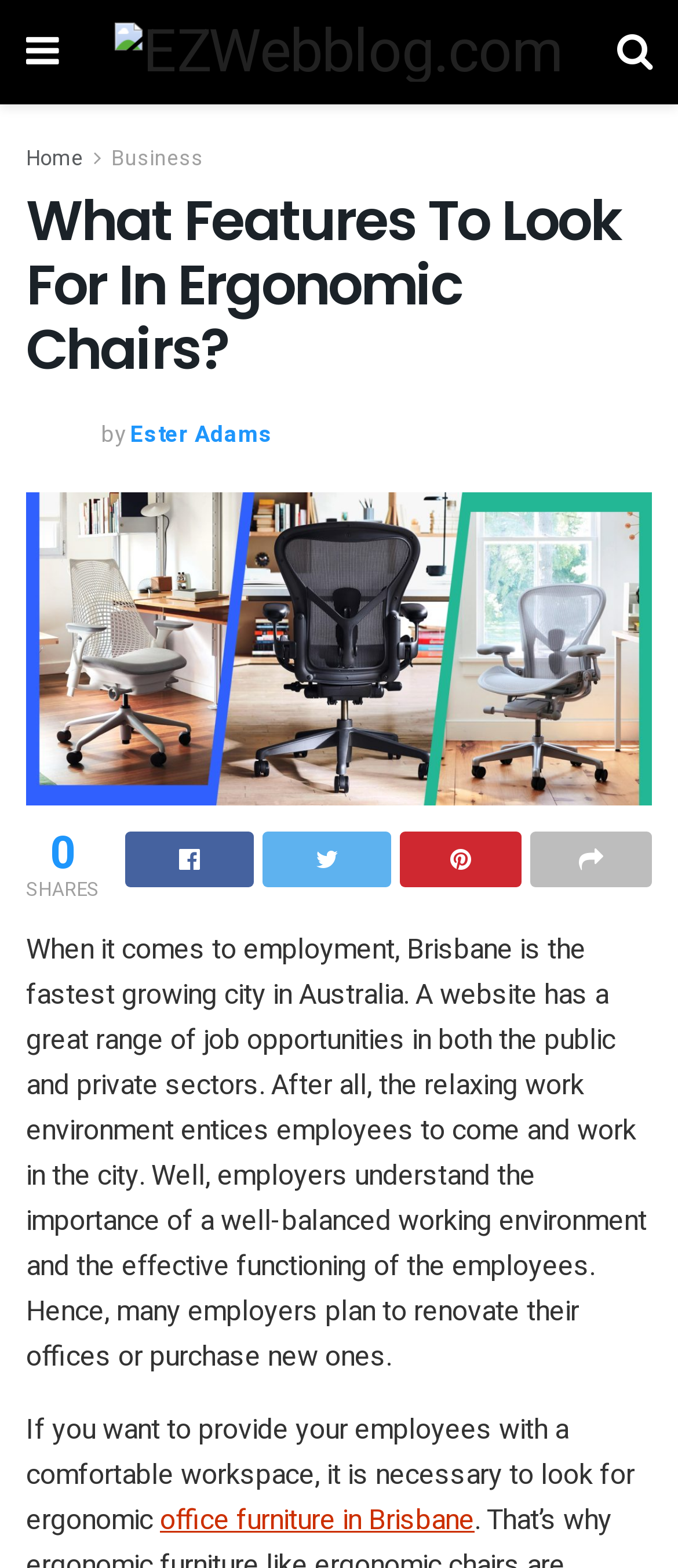Please determine the bounding box coordinates, formatted as (top-left x, top-left y, bottom-right x, bottom-right y), with all values as floating point numbers between 0 and 1. Identify the bounding box of the region described as: alt="EZWebblog.com"

[0.17, 0.014, 0.827, 0.052]